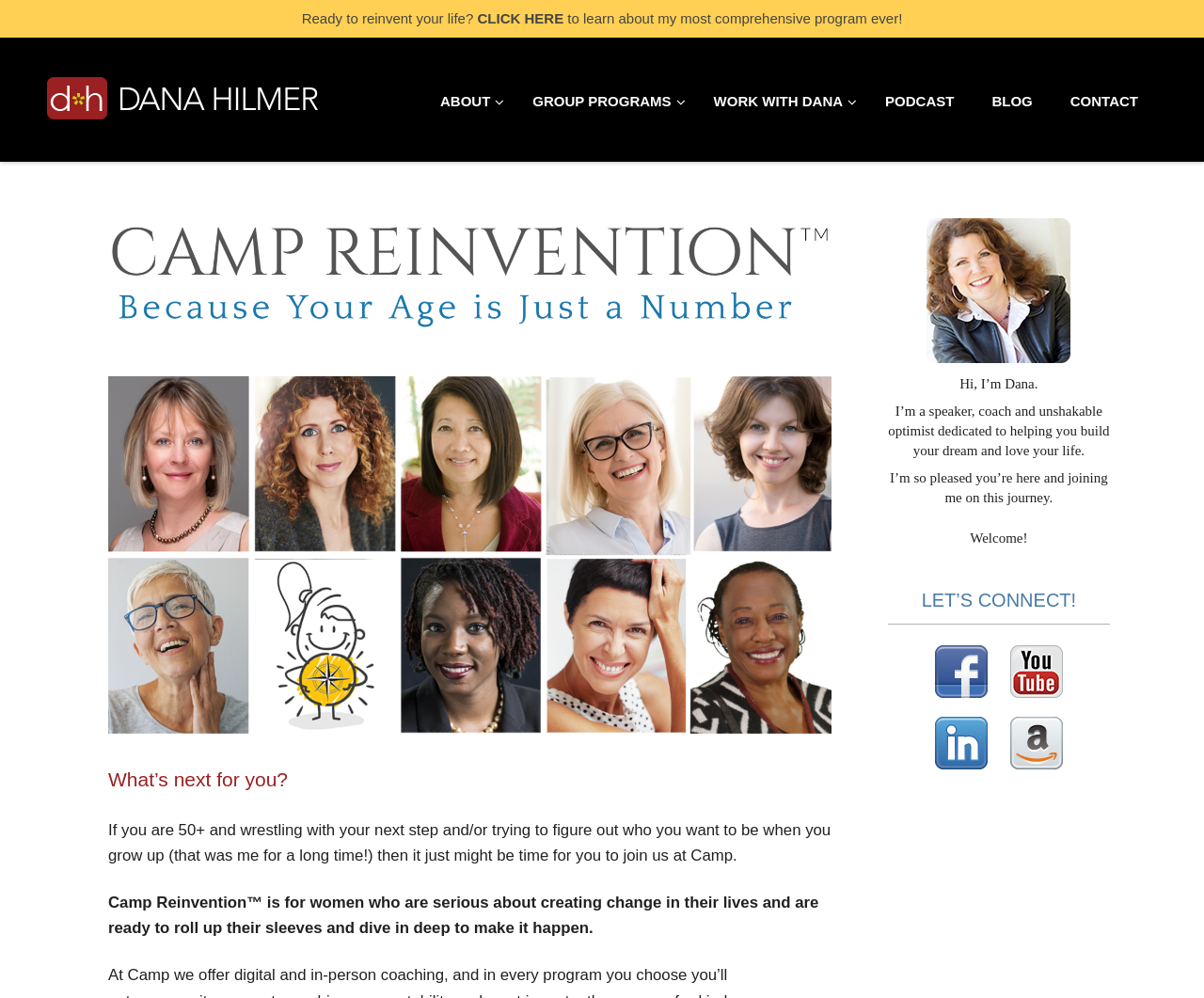Please determine the bounding box coordinates of the element's region to click in order to carry out the following instruction: "Explore ABOUT section". The coordinates should be four float numbers between 0 and 1, i.e., [left, top, right, bottom].

[0.35, 0.077, 0.427, 0.125]